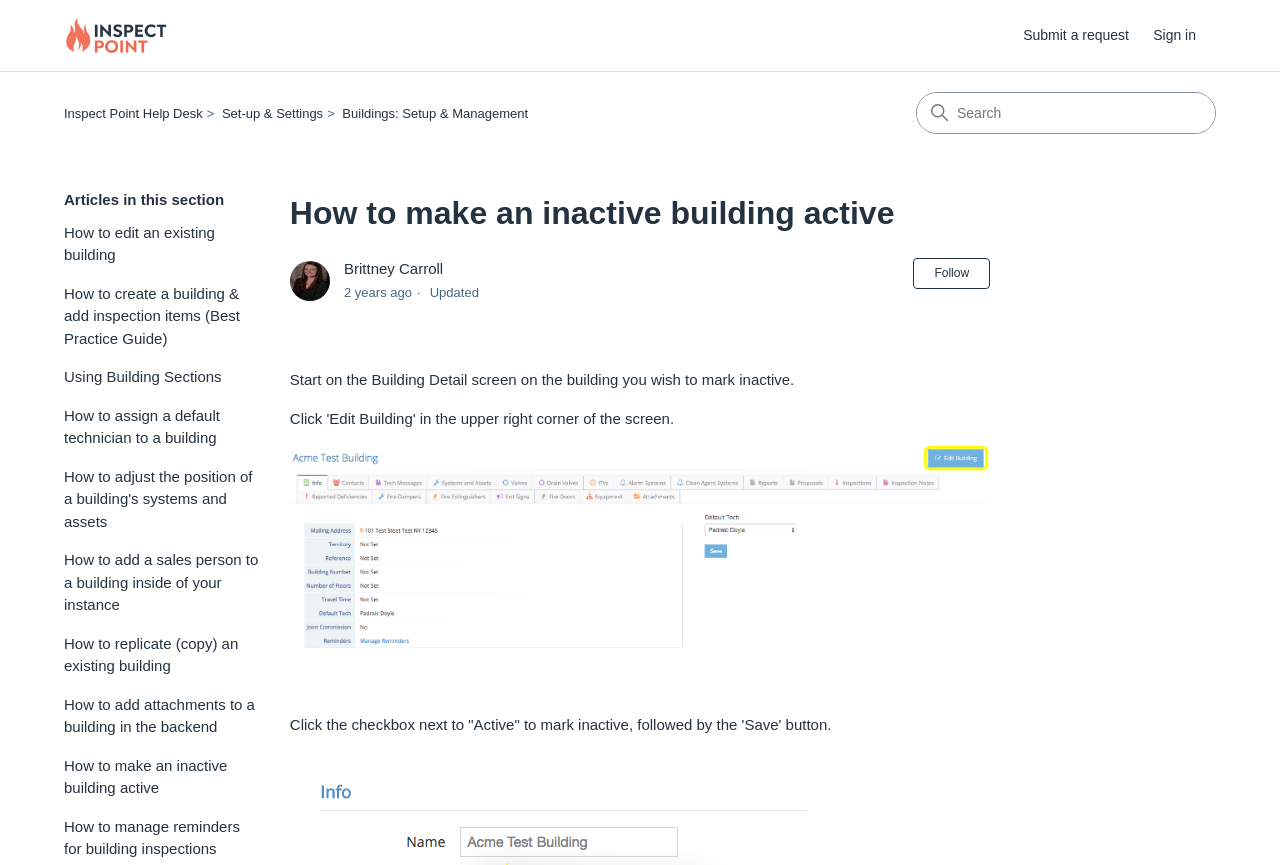Please extract the primary headline from the webpage.

How to make an inactive building active